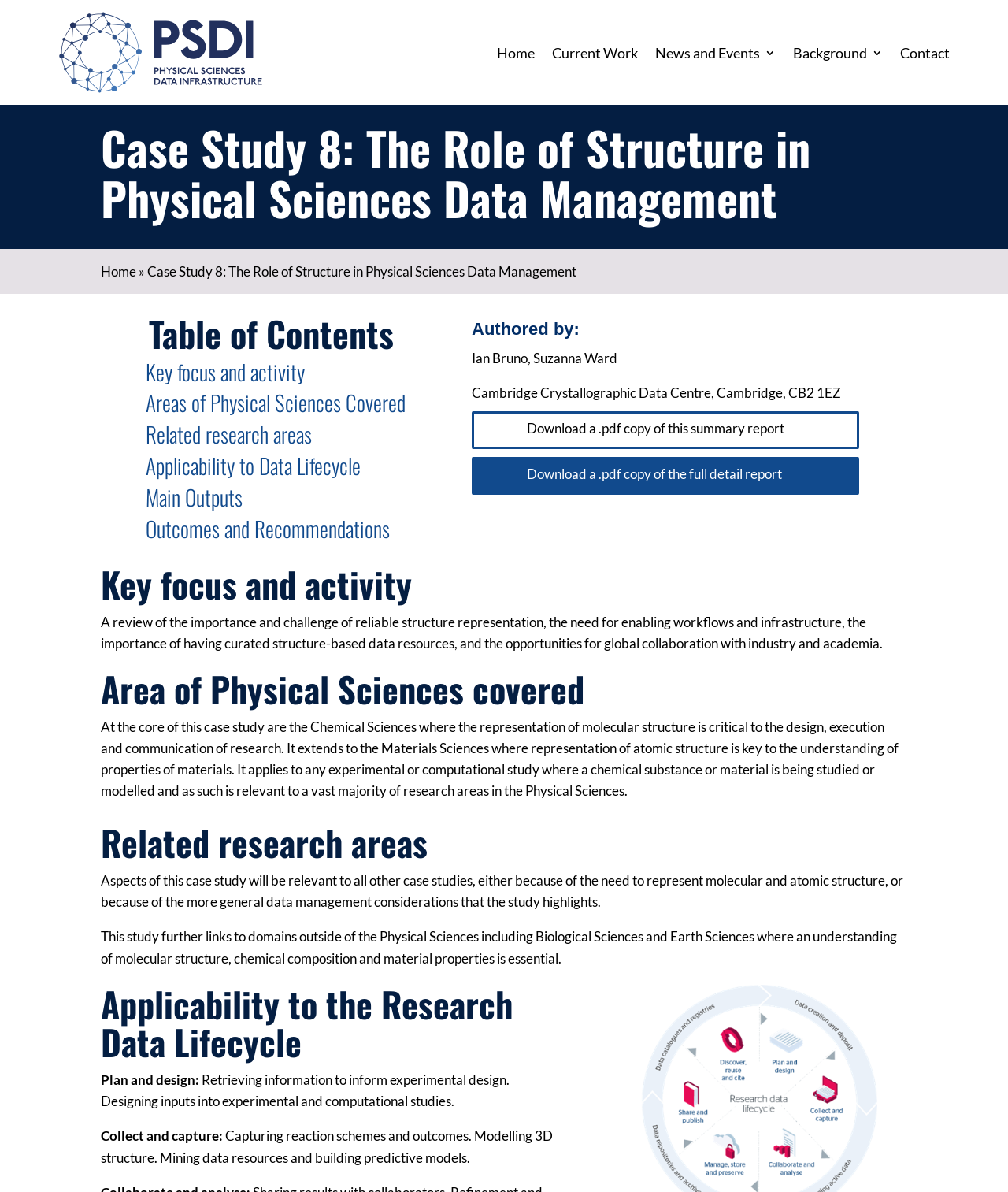Can you find and provide the title of the webpage?

Case Study 8: The Role of Structure in Physical Sciences Data Management